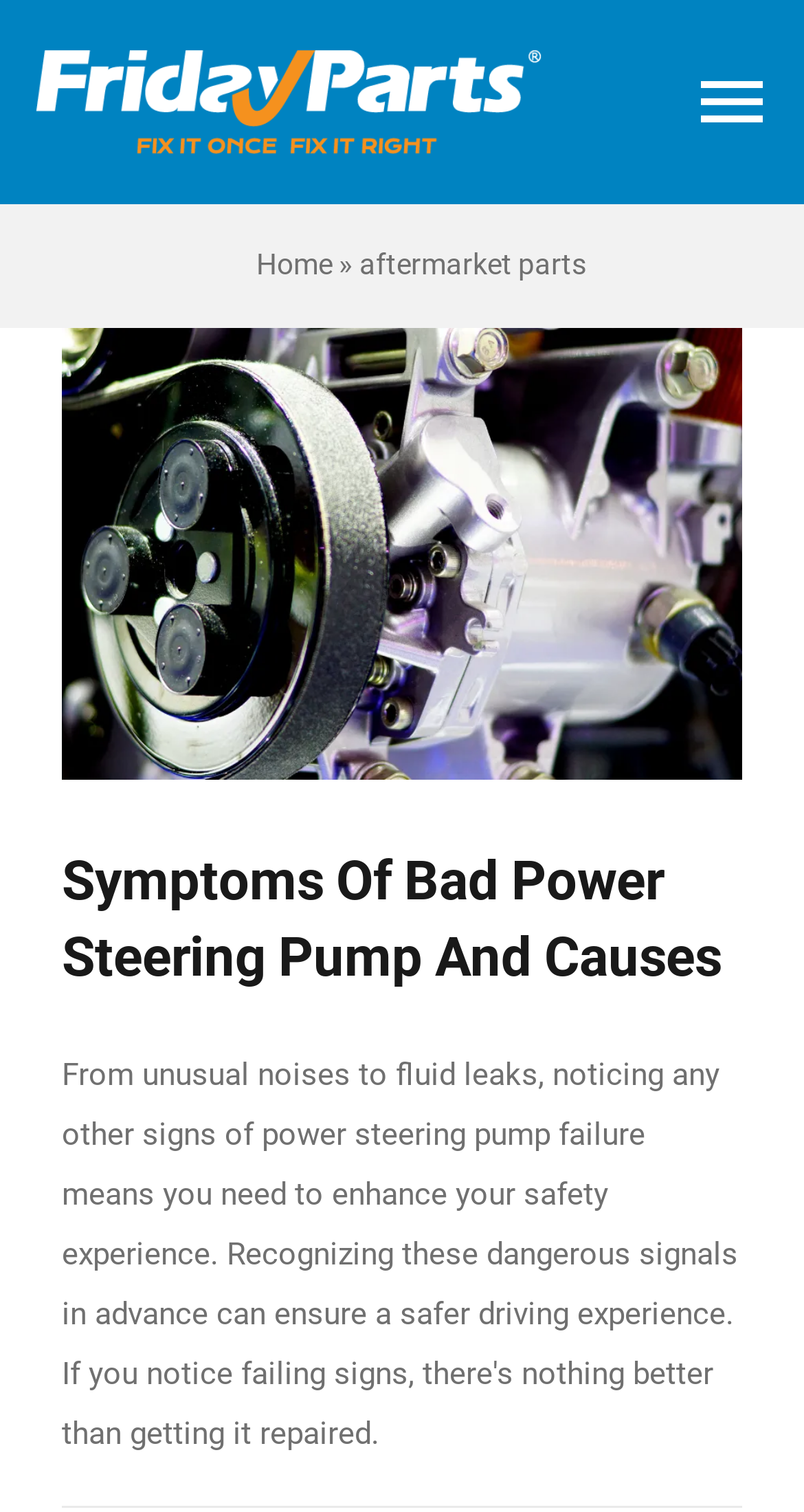Give a detailed account of the webpage's layout and content.

The webpage is an archive page for aftermarket parts on the FridayParts Blog. At the top left, there is a logo image with a link to the homepage. Next to the logo, there is a navigation menu with a toggle button. The menu contains links to various sections of the website, including Home, Store, News, Videos, About us, Contact us, and Facebook Group.

Below the navigation menu, there is a search bar with a search button and a magnifying glass icon. The search bar is located at the top center of the page.

On the top right, there is a secondary navigation menu with a link to the homepage. Next to it, there is a breadcrumb trail with a link to the current archive page, "aftermarket parts".

The main content of the page is an article titled "Symptoms Of Bad Power Steering Pump And Causes". The article has a heading and a link to the same title. Below the heading, there is an image related to power steering pumps.

At the bottom right of the page, there is a "Go to Top" button with an arrow icon, allowing users to quickly scroll back to the top of the page.